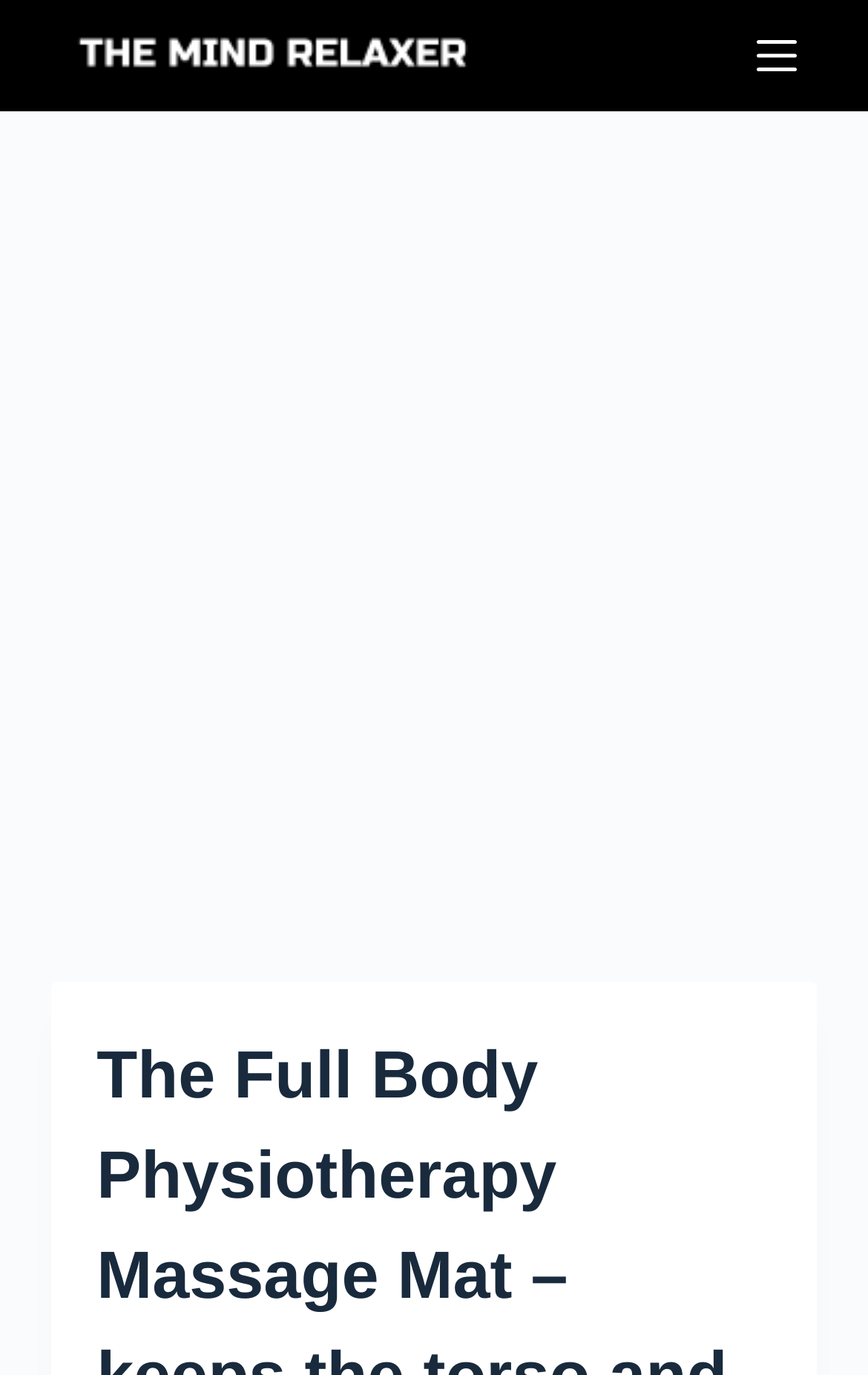Answer the following query concisely with a single word or phrase:
What is the copyright year?

2024